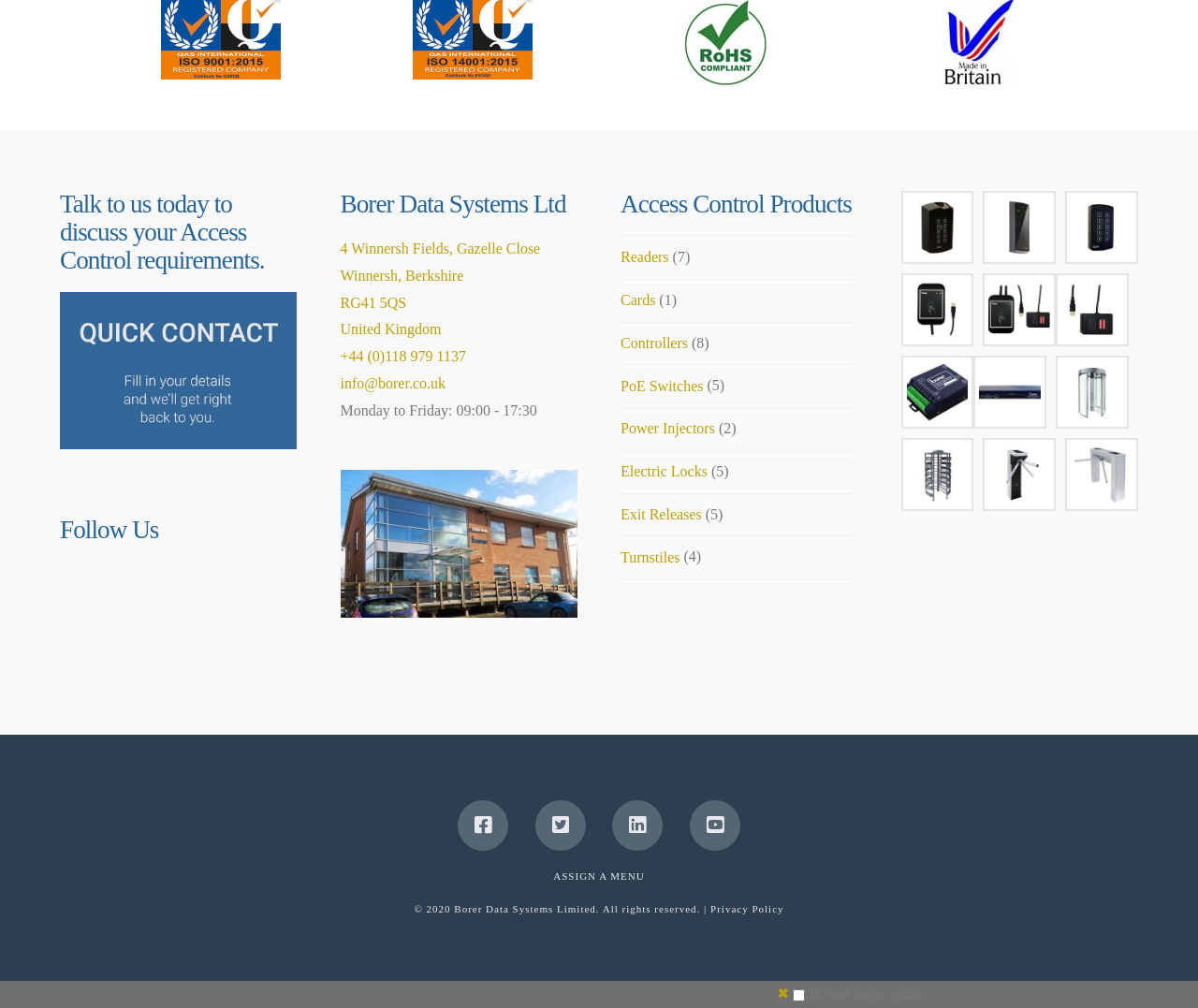Extract the bounding box for the UI element that matches this description: "+44 (0)118 979 1137".

[0.284, 0.346, 0.389, 0.361]